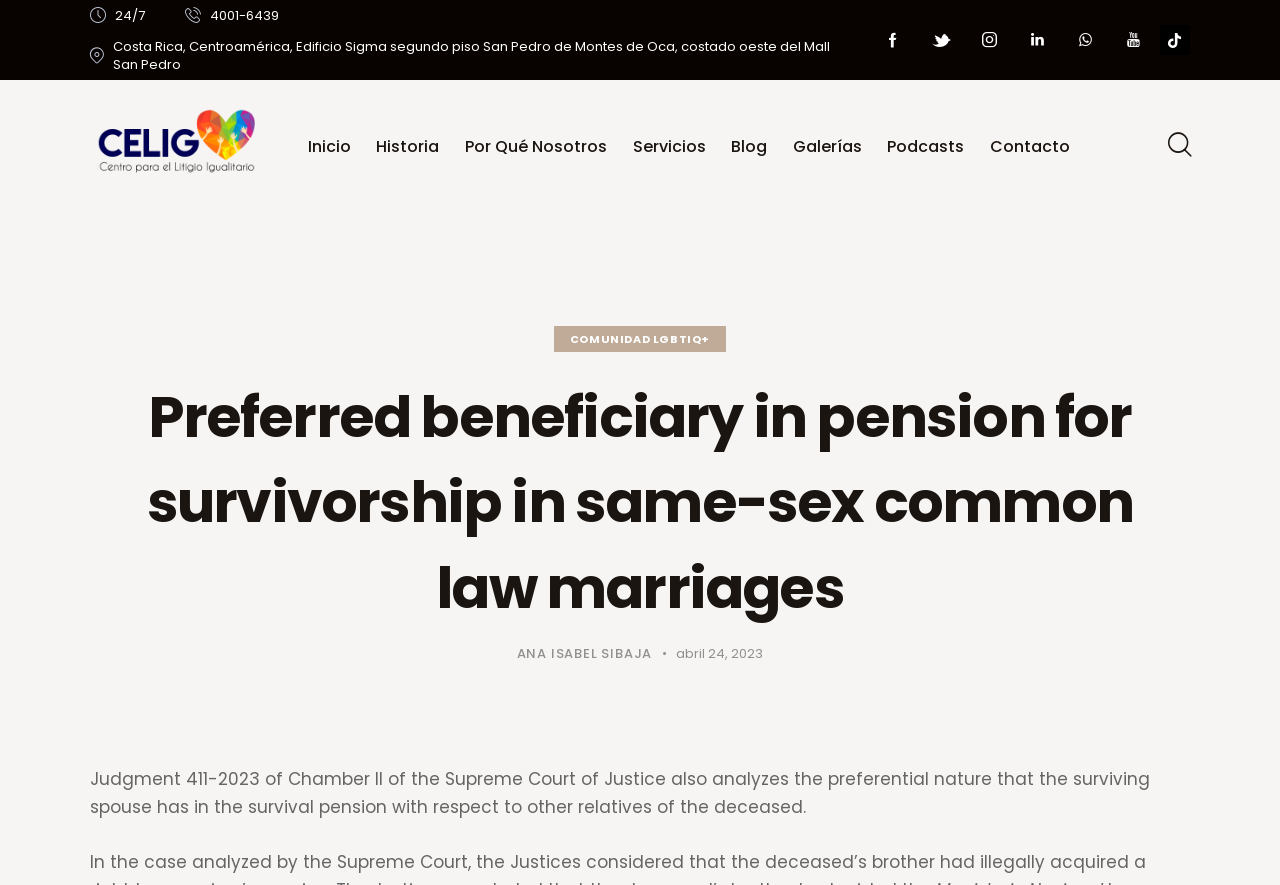Find the bounding box coordinates of the element to click in order to complete this instruction: "Read the blog". The bounding box coordinates must be four float numbers between 0 and 1, denoted as [left, top, right, bottom].

[0.561, 0.139, 0.609, 0.197]